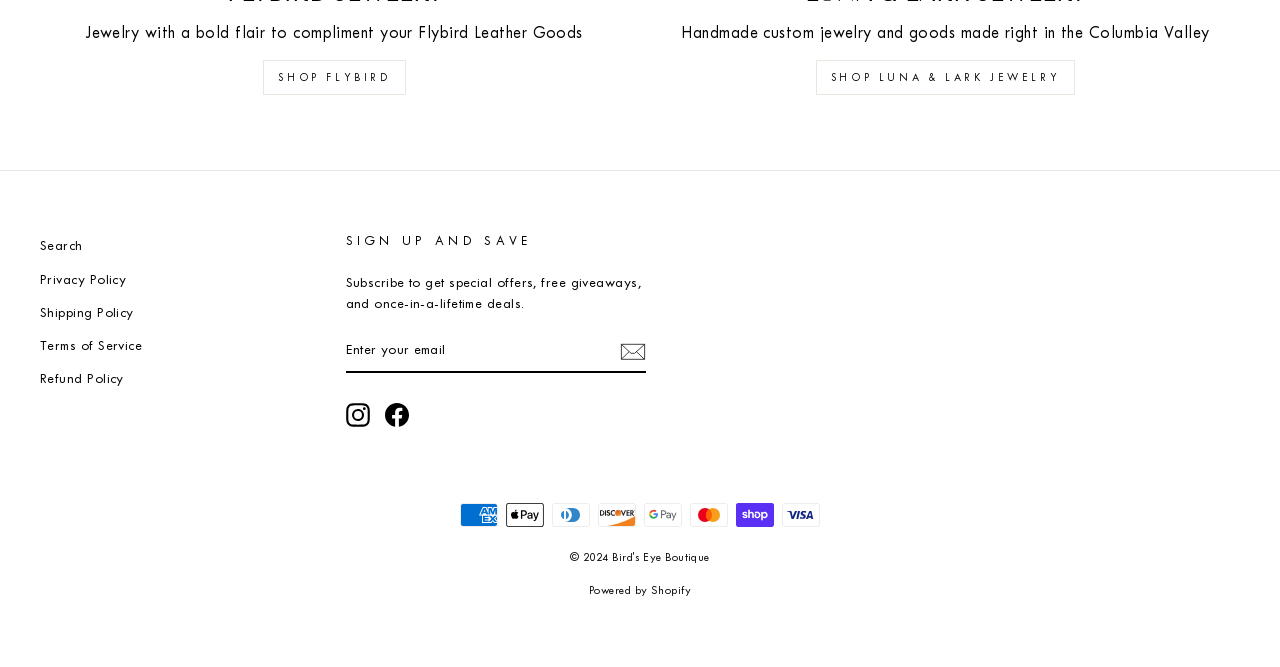Find the bounding box coordinates for the element that must be clicked to complete the instruction: "Search". The coordinates should be four float numbers between 0 and 1, indicated as [left, top, right, bottom].

[0.031, 0.348, 0.065, 0.392]